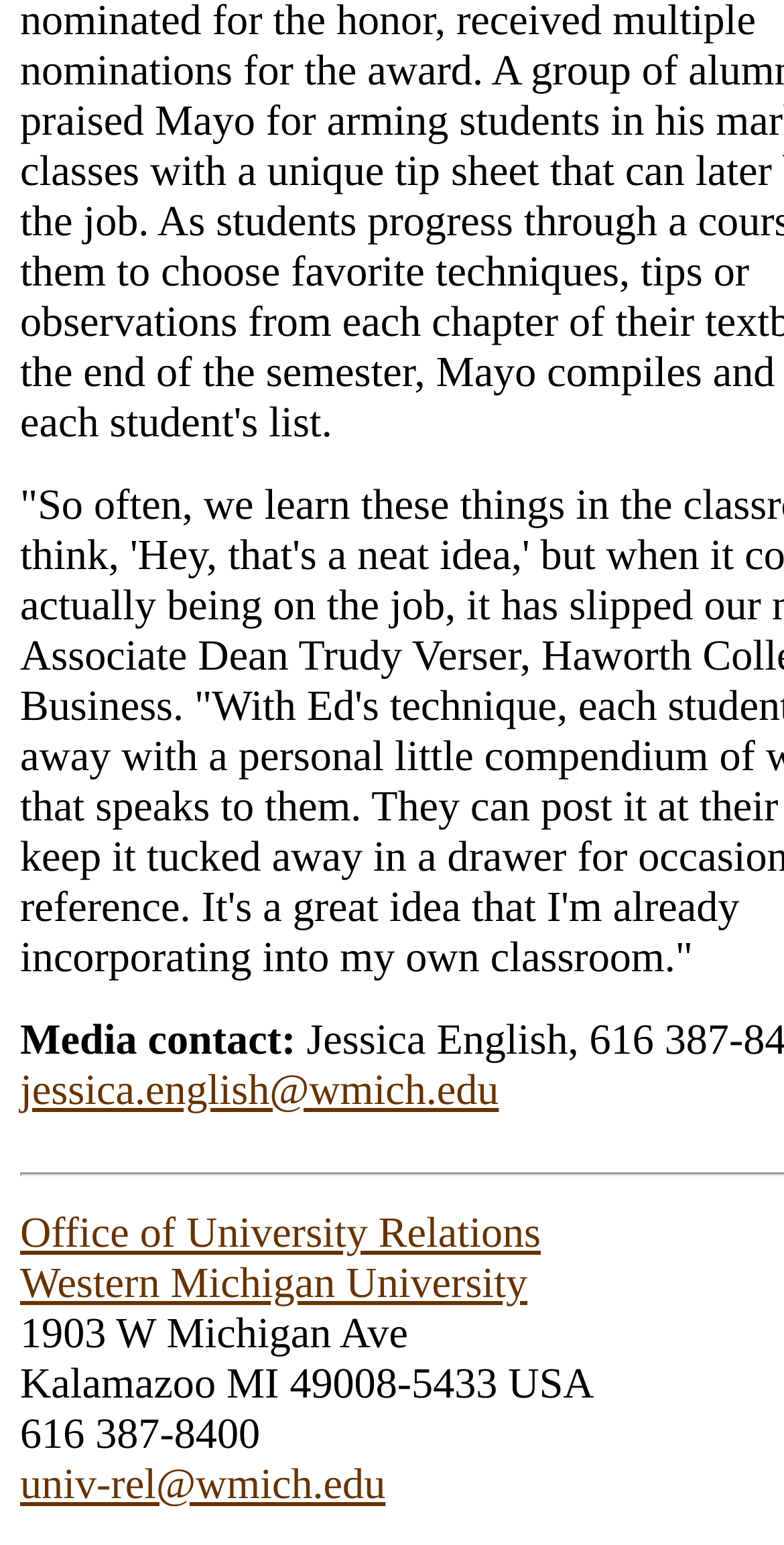Please find the bounding box coordinates (top-left x, top-left y, bottom-right x, bottom-right y) in the screenshot for the UI element described as follows: Office of University Relations

[0.026, 0.782, 0.69, 0.813]